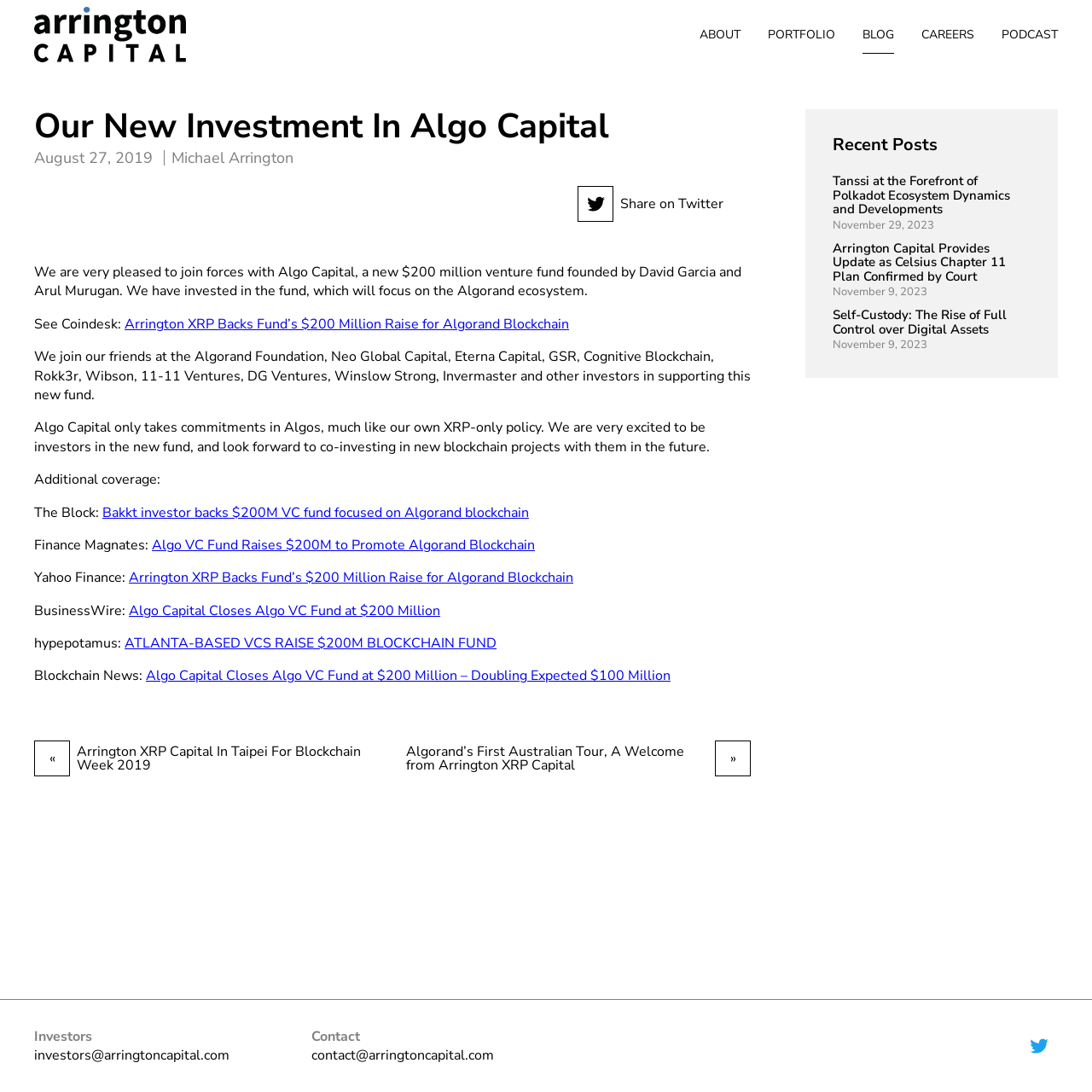Who are the founders of Algo Capital?
Using the image as a reference, give a one-word or short phrase answer.

David Garcia and Arul Murugan